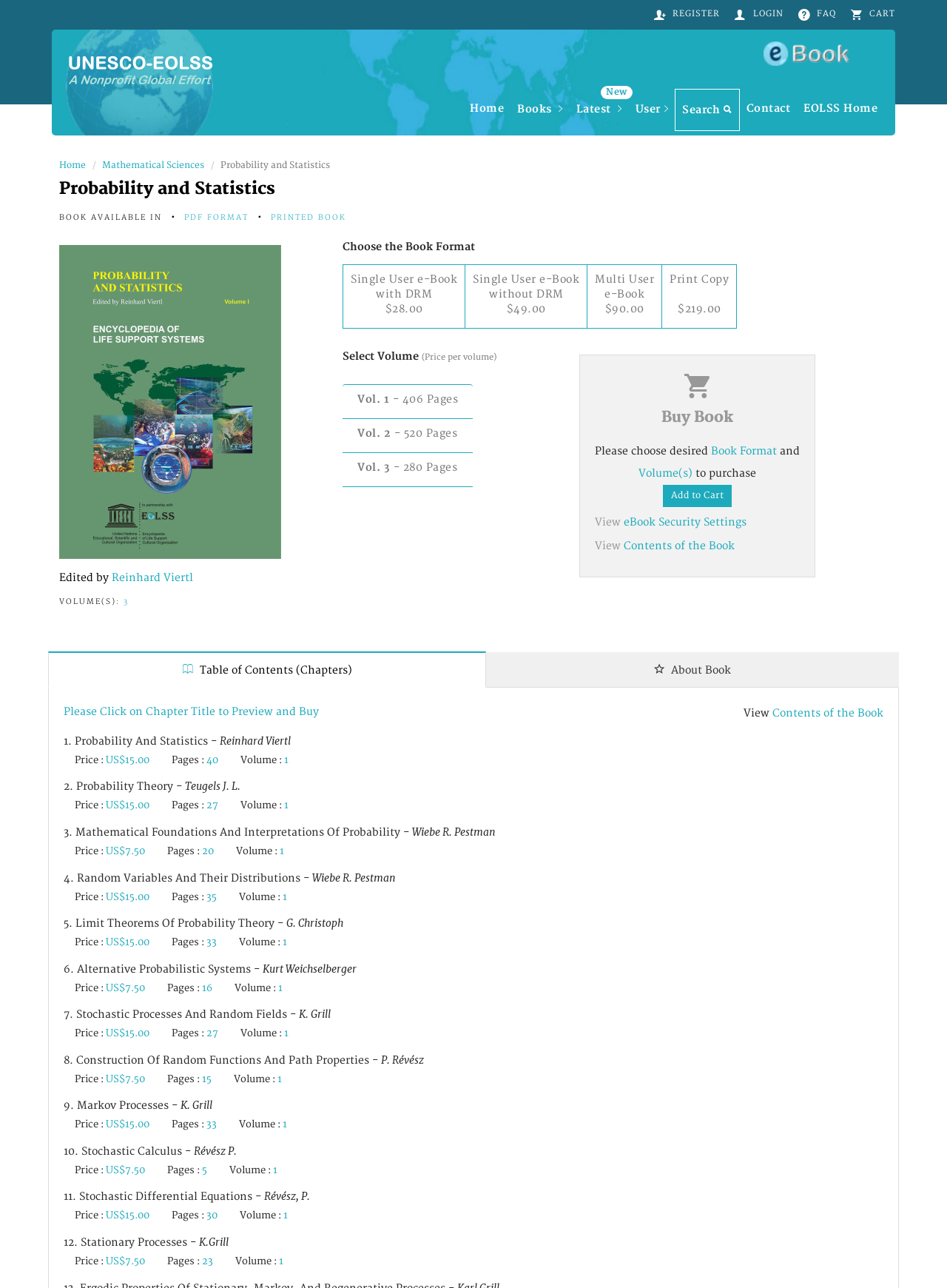Determine the bounding box of the UI component based on this description: "12. Stationary Processes - K.Grill". The bounding box coordinates should be four float values between 0 and 1, i.e., [left, top, right, bottom].

[0.067, 0.96, 0.241, 0.97]